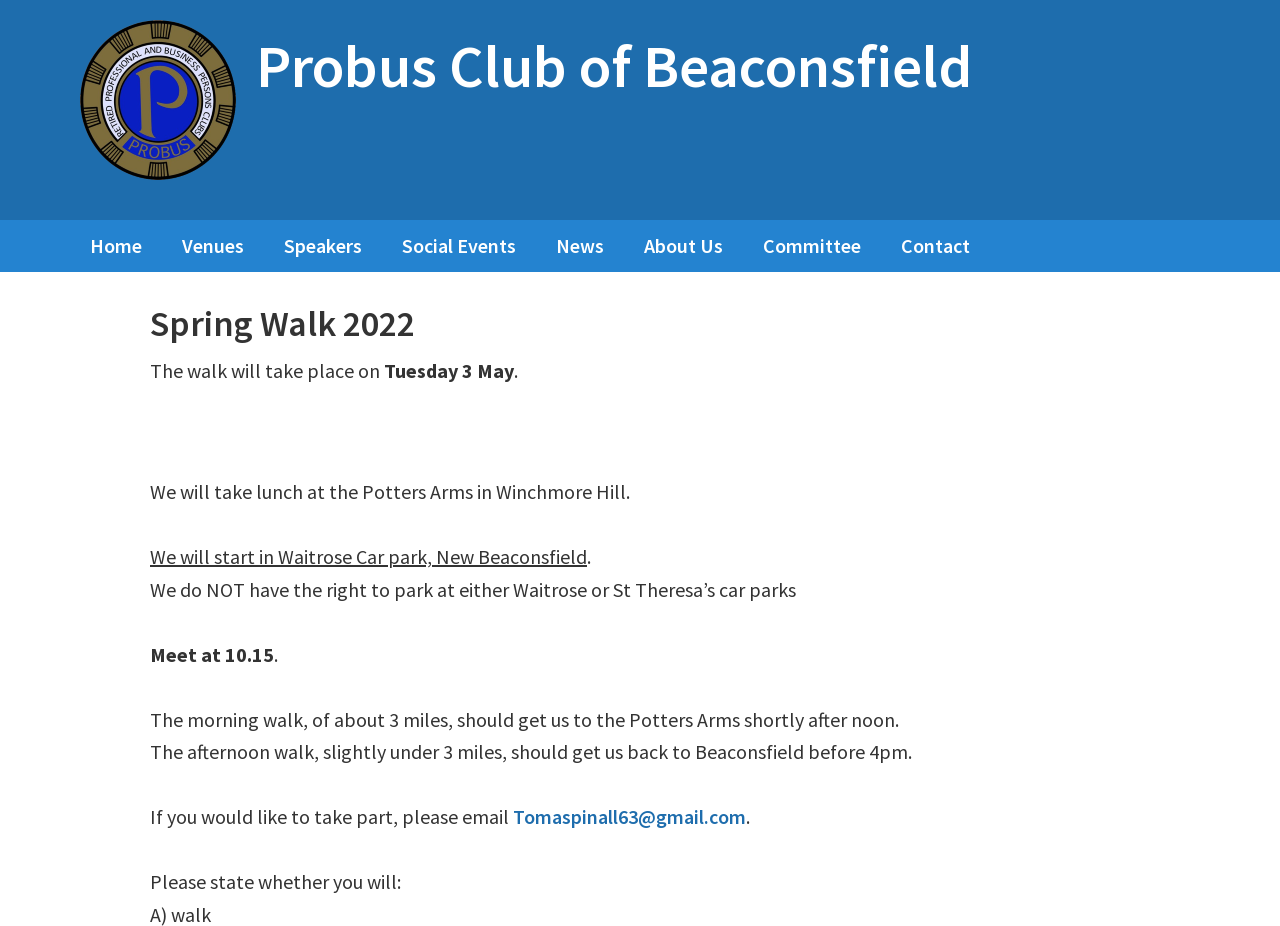Locate the bounding box for the described UI element: "Probus Club of Beaconsfield". Ensure the coordinates are four float numbers between 0 and 1, formatted as [left, top, right, bottom].

[0.2, 0.03, 0.759, 0.111]